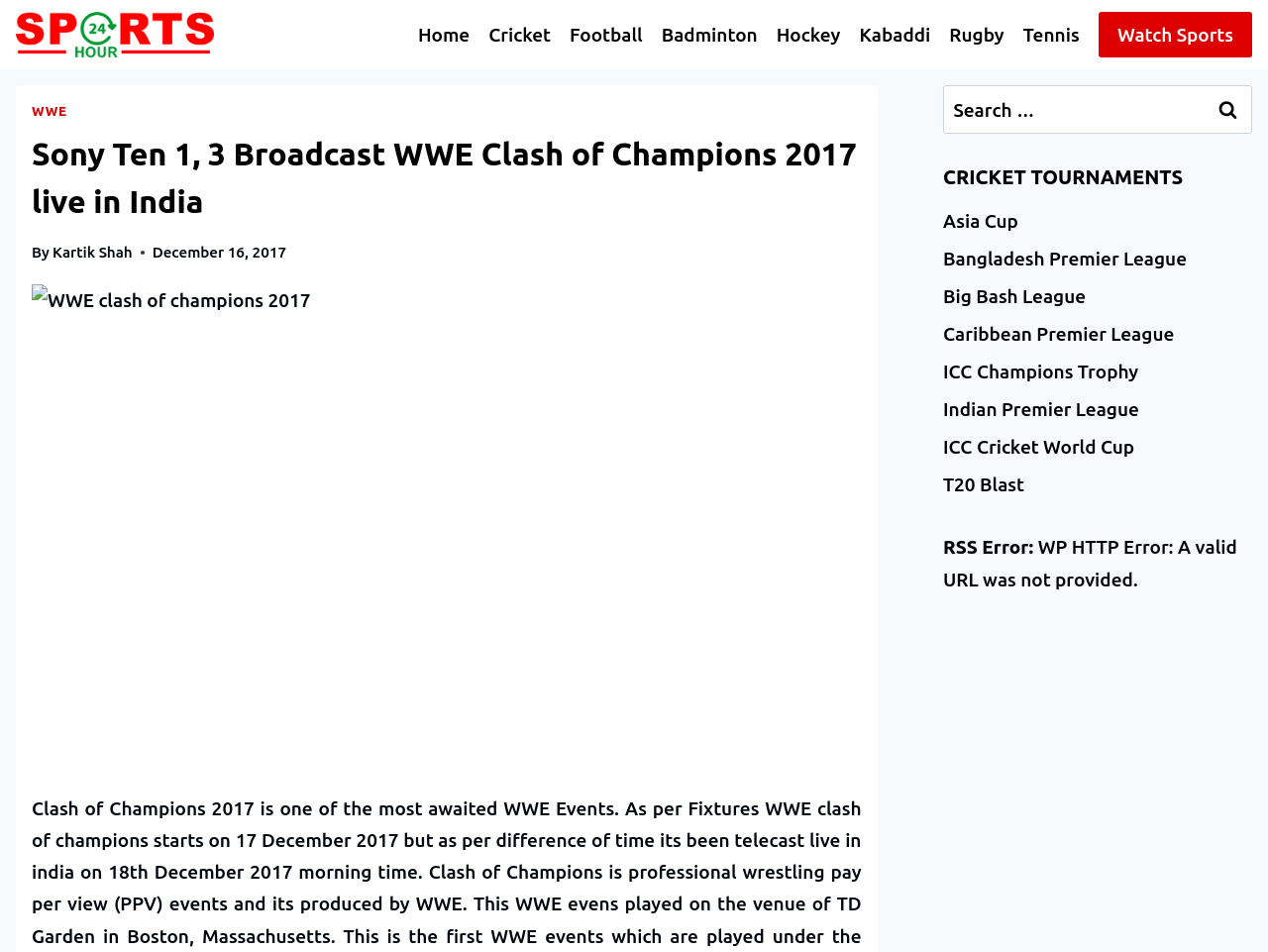Using the information in the image, give a detailed answer to the following question: What is the date of WWE Clash of Champions 2017?

I found the answer by looking at the content of the webpage, specifically the section that mentions 'Sony Ten 1, 3 Broadcast WWE Clash of Champions 2017 live in India'. There, I saw a time element with the text 'December 16, 2017', but since the event is mentioned to start on 17th, I assumed the date of the event is 17th.